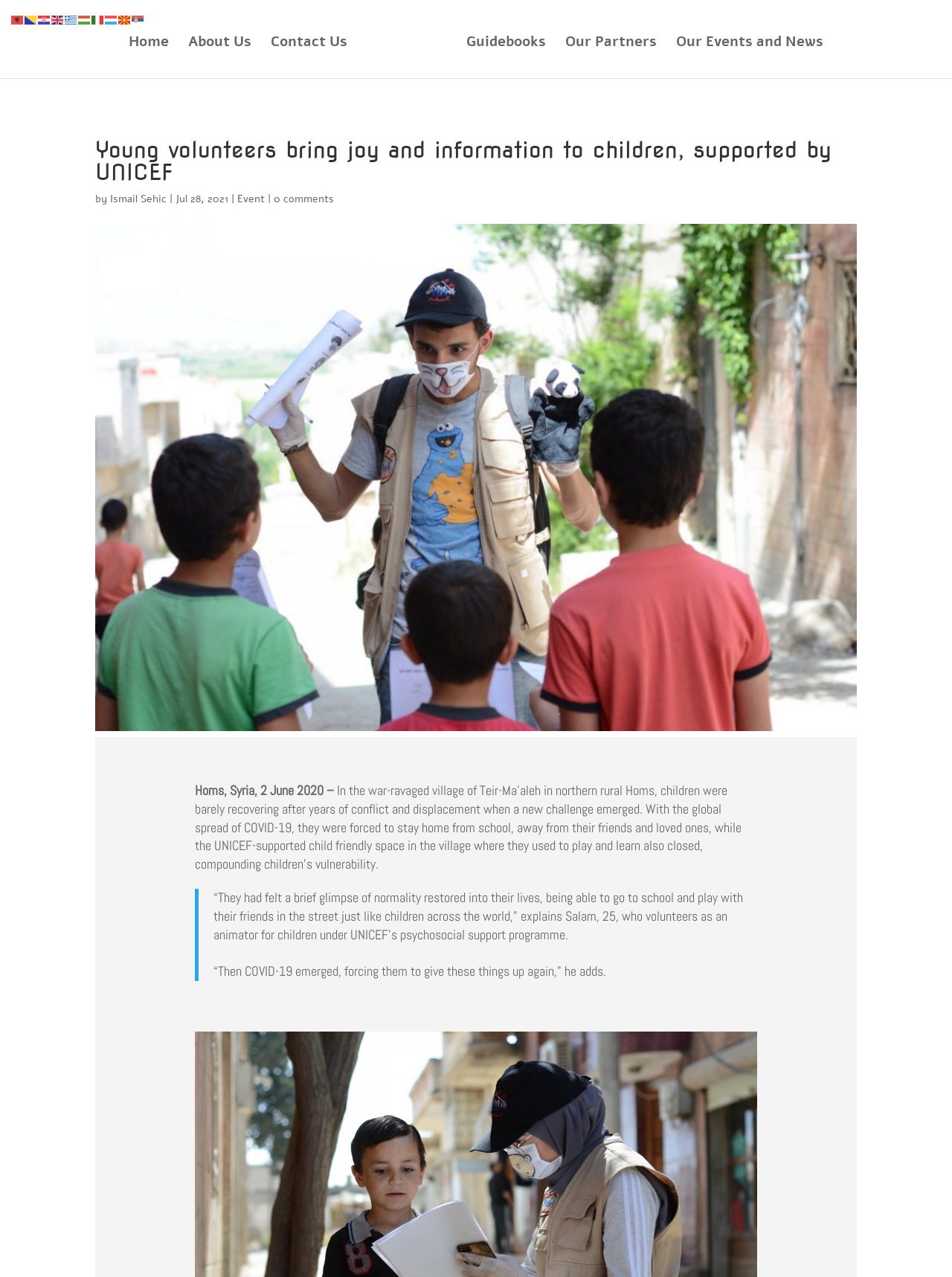Please find the bounding box coordinates in the format (top-left x, top-left y, bottom-right x, bottom-right y) for the given element description. Ensure the coordinates are floating point numbers between 0 and 1. Description: About Us

[0.198, 0.029, 0.264, 0.061]